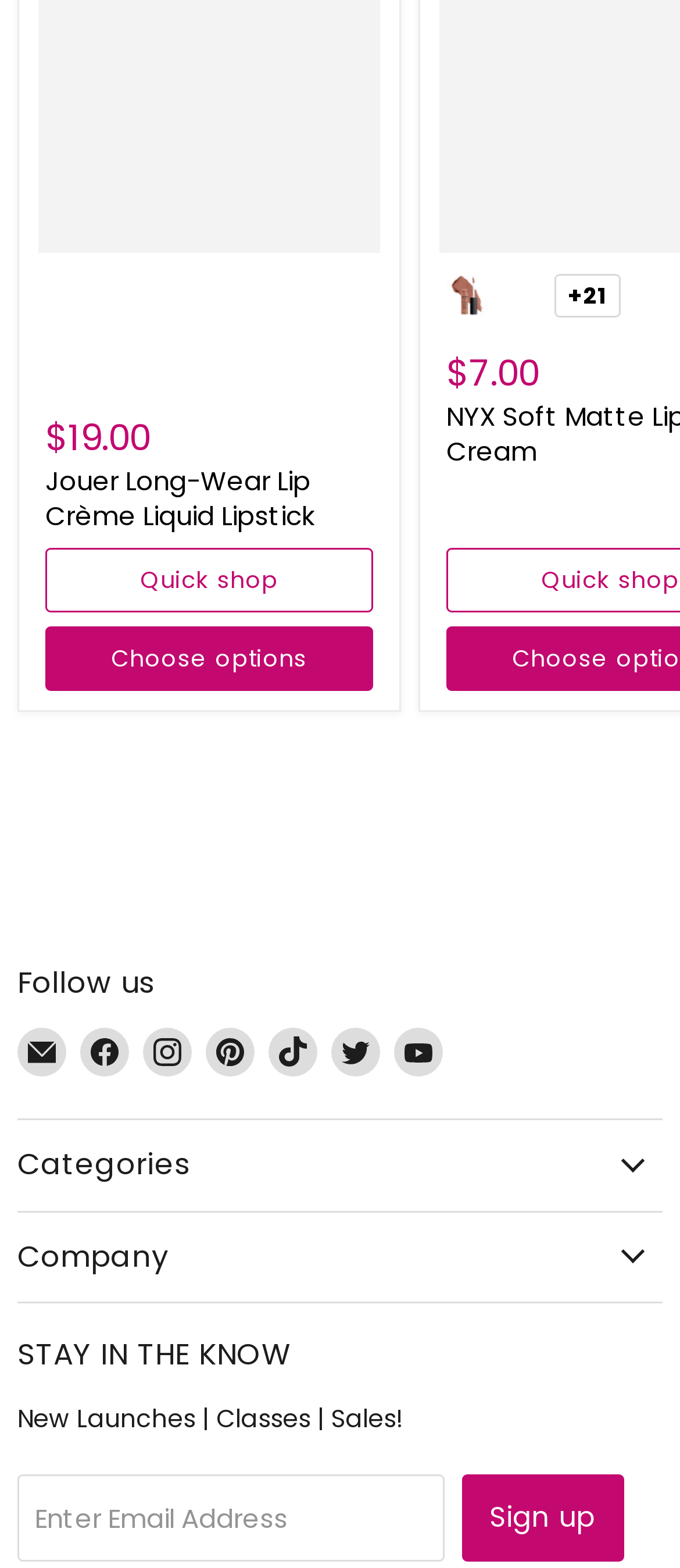Determine the bounding box coordinates for the clickable element to execute this instruction: "Send an email". Provide the coordinates as four float numbers between 0 and 1, i.e., [left, top, right, bottom].

None